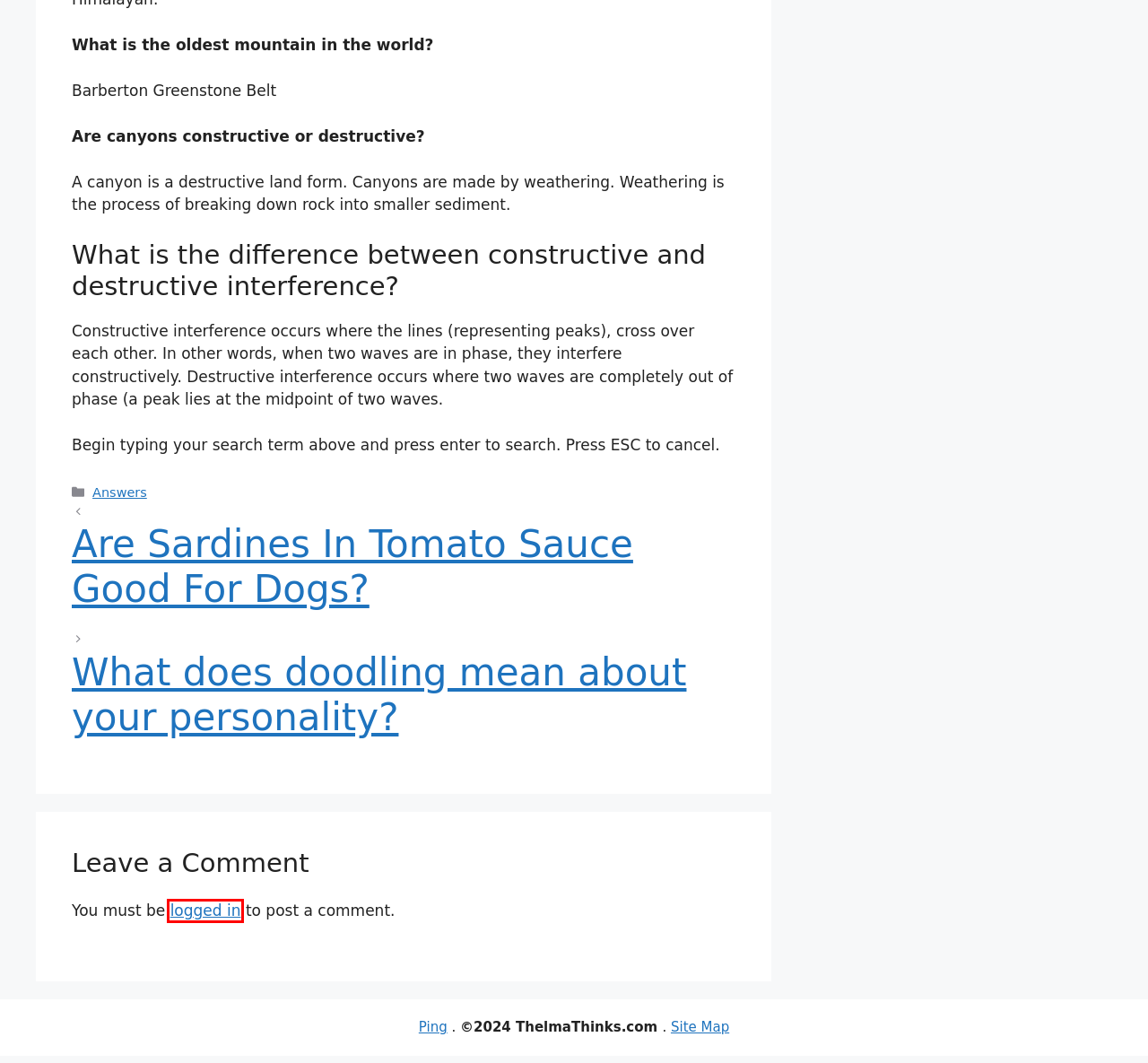Given a screenshot of a webpage with a red bounding box highlighting a UI element, determine which webpage description best matches the new webpage that appears after clicking the highlighted element. Here are the candidates:
A. What does doodling mean about your personality? – Thelma Thinks
B. Log In ‹ Thelma Thinks — WordPress
C. how much do shipt shoppers make – Thelma Thinks
D. pros cons frugality – Thelma Thinks
E. About Us – Thelma Thinks
F. Answers – Thelma Thinks
G. Are Sardines In Tomato Sauce Good For Dogs? – Thelma Thinks
H. does wacom have a student discount – Thelma Thinks

B